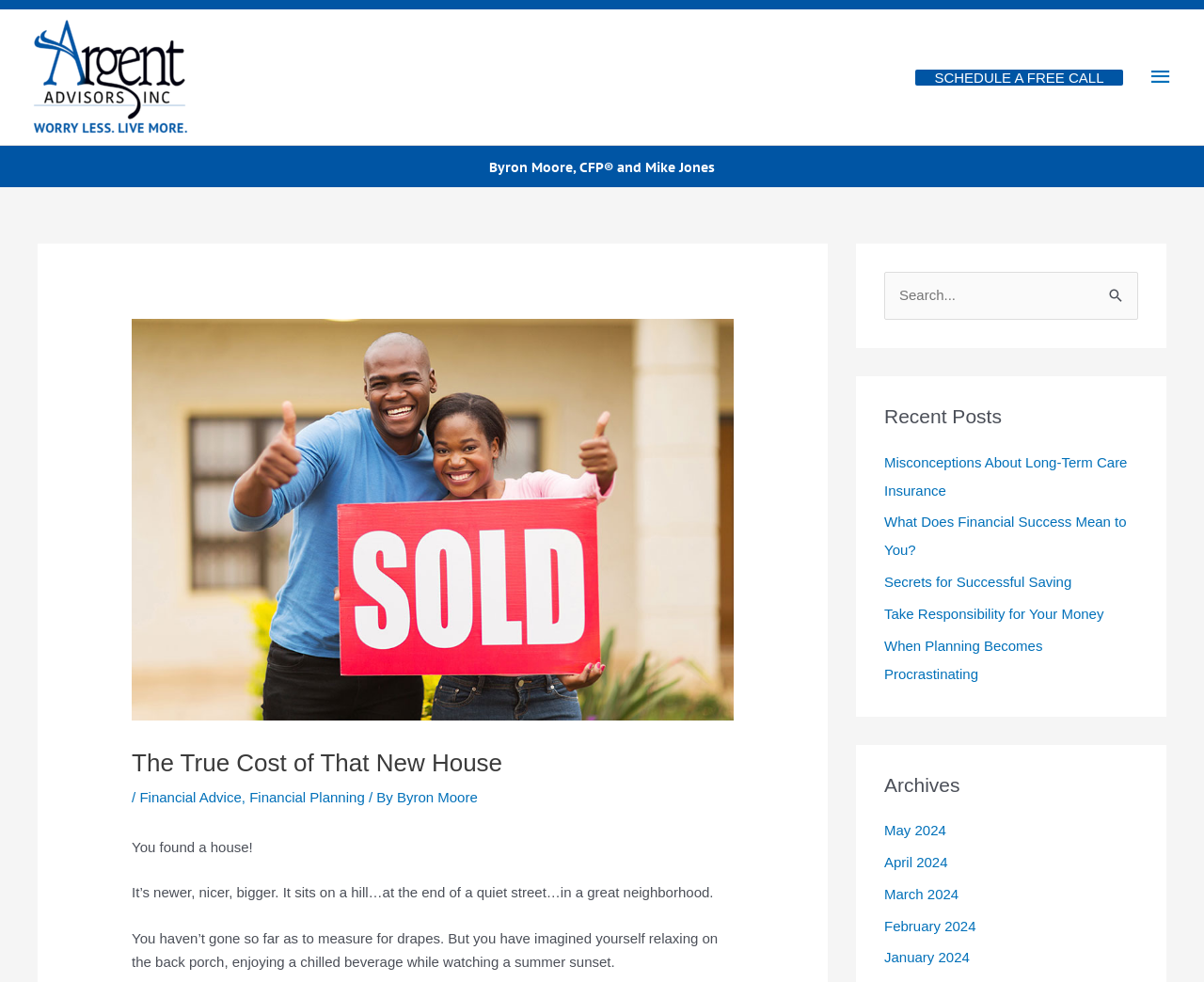Please provide a brief answer to the question using only one word or phrase: 
How many recent posts are listed?

5